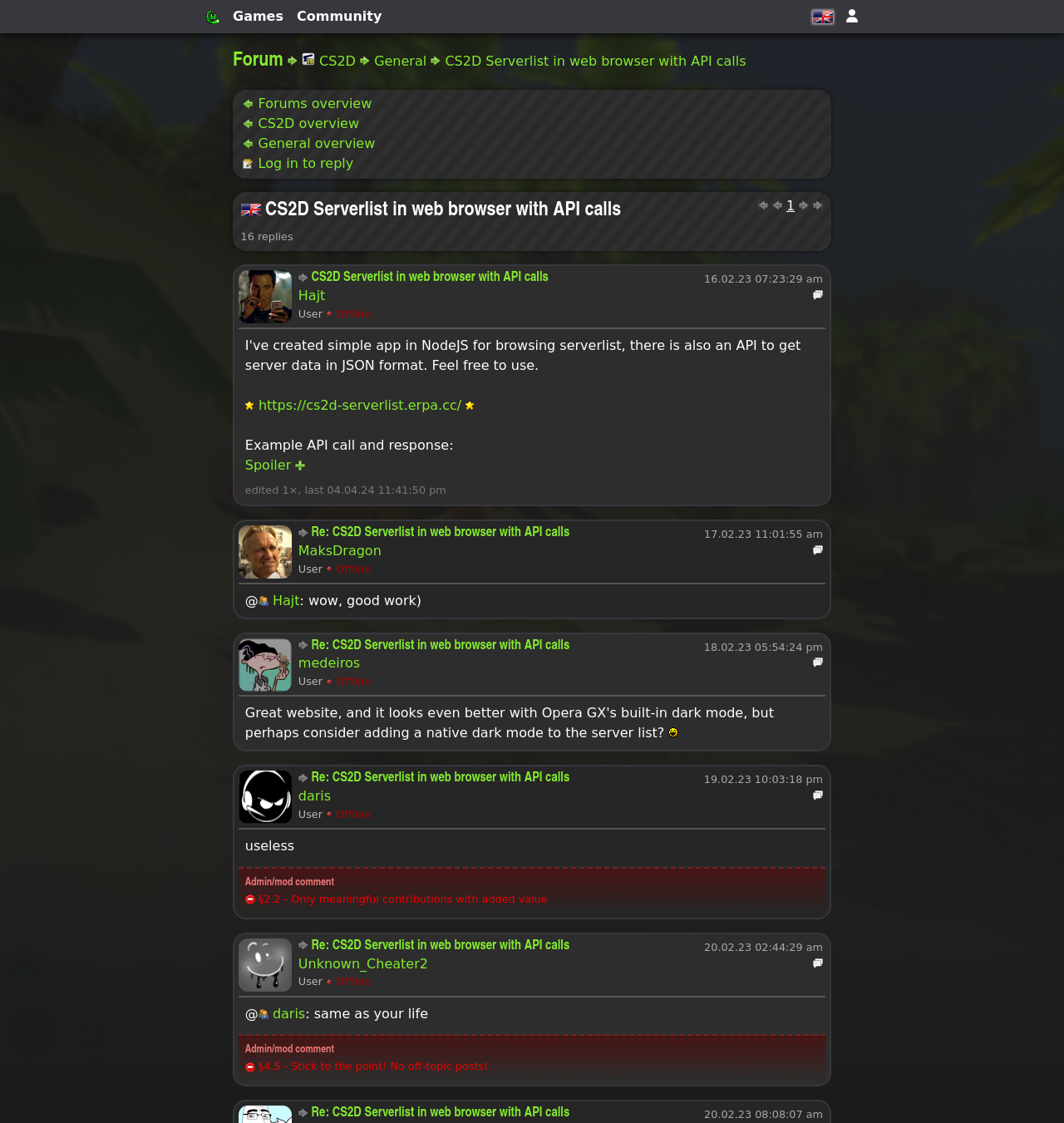Reply to the question with a brief word or phrase: What is the status of the user 'Hajt'?

Offline